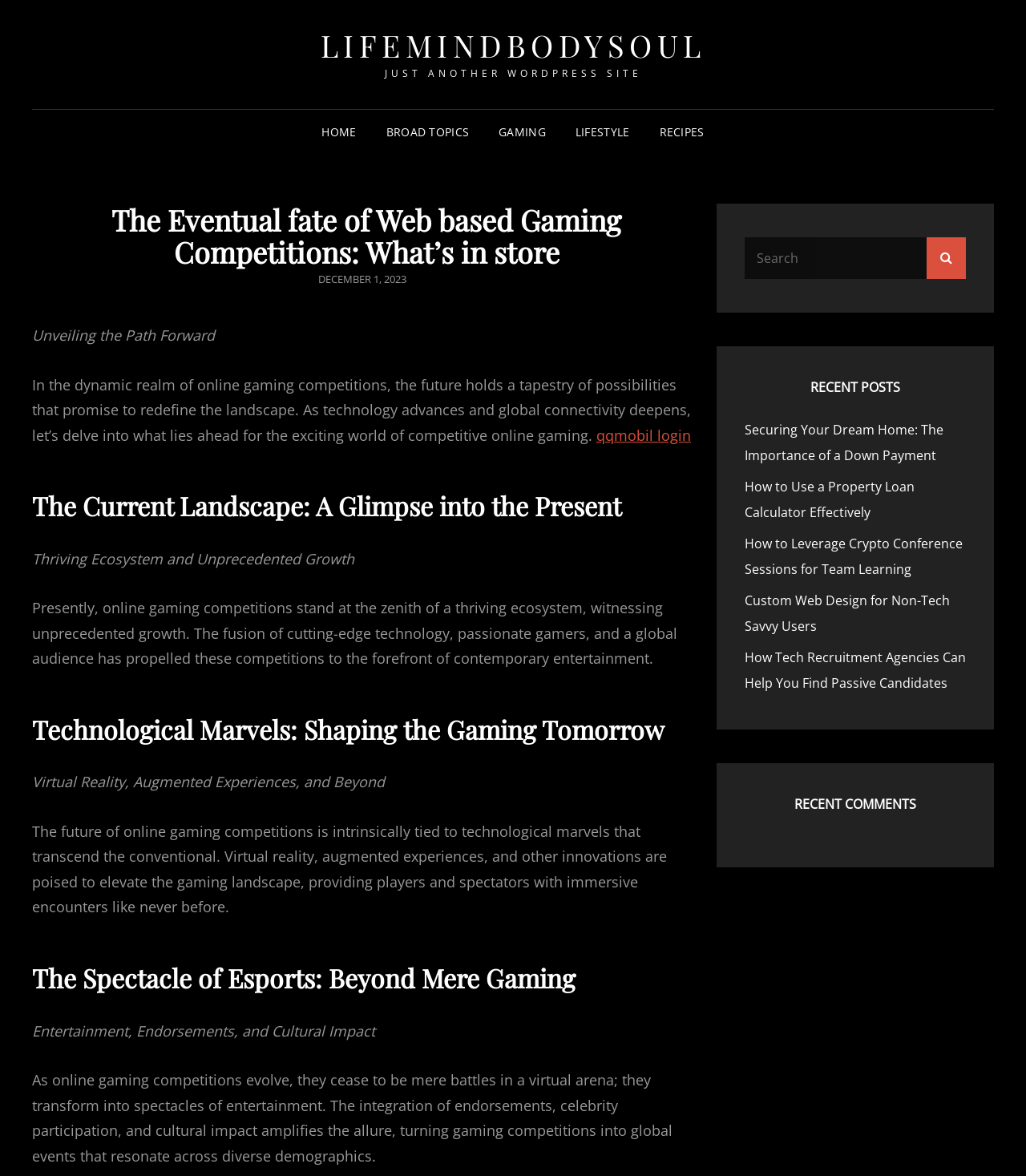Pinpoint the bounding box coordinates of the clickable element to carry out the following instruction: "Click the 'HOME' link."

[0.301, 0.093, 0.36, 0.131]